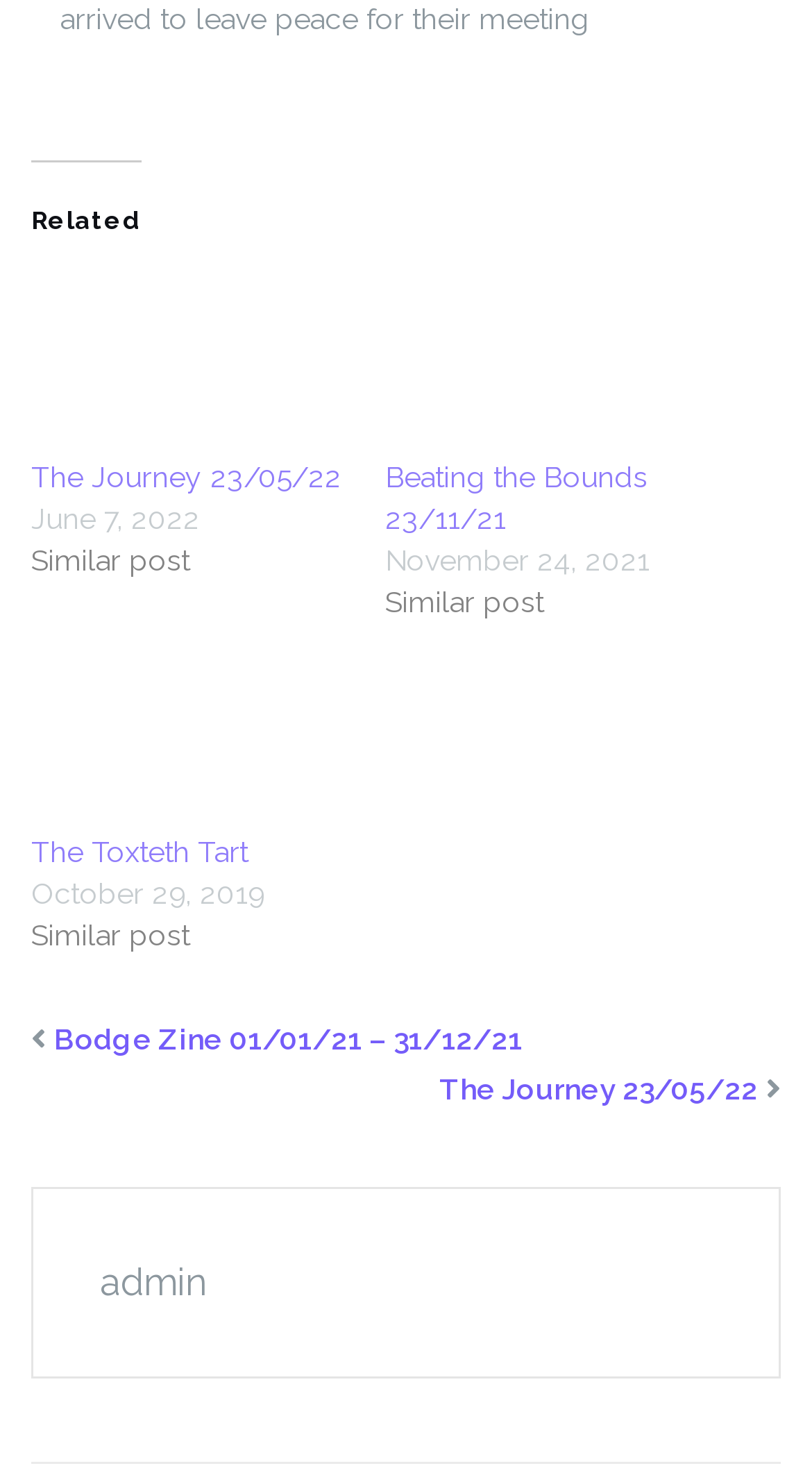How many links are there in the first post?
Refer to the screenshot and respond with a concise word or phrase.

2